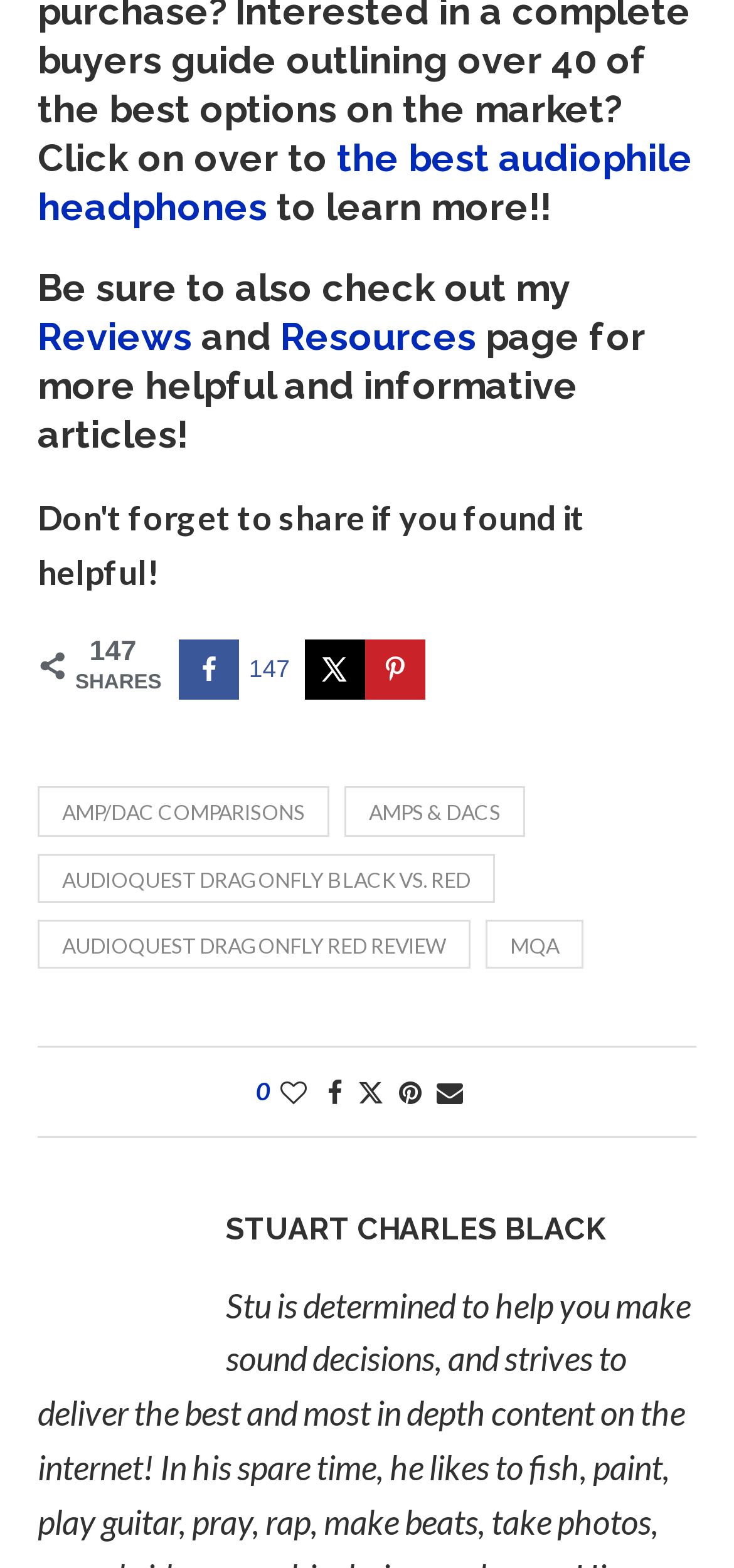Determine the bounding box coordinates of the element that should be clicked to execute the following command: "Visit the 'Resources' page".

[0.382, 0.201, 0.649, 0.229]